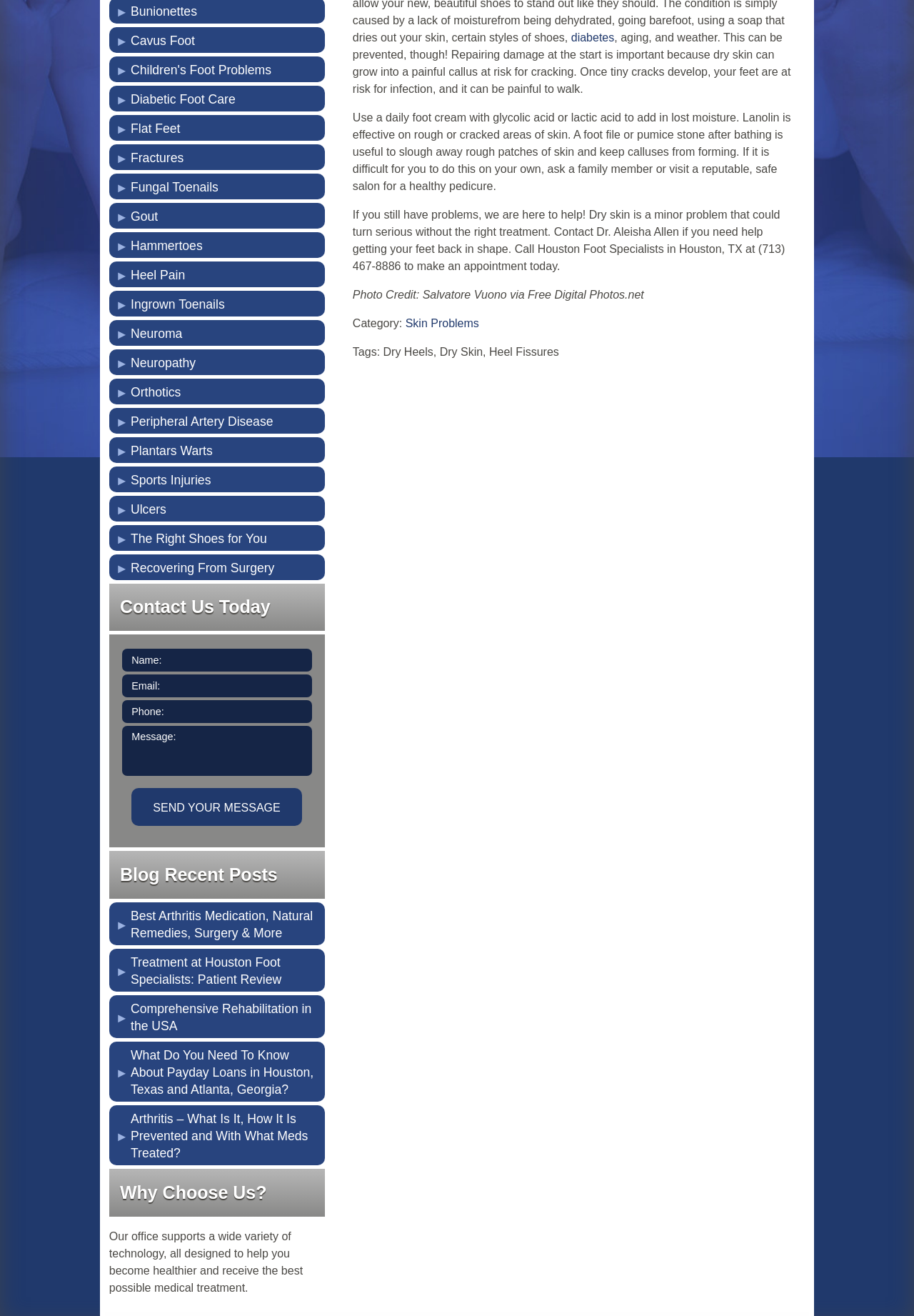Using the given element description, provide the bounding box coordinates (top-left x, top-left y, bottom-right x, bottom-right y) for the corresponding UI element in the screenshot: diabetes

[0.625, 0.024, 0.672, 0.033]